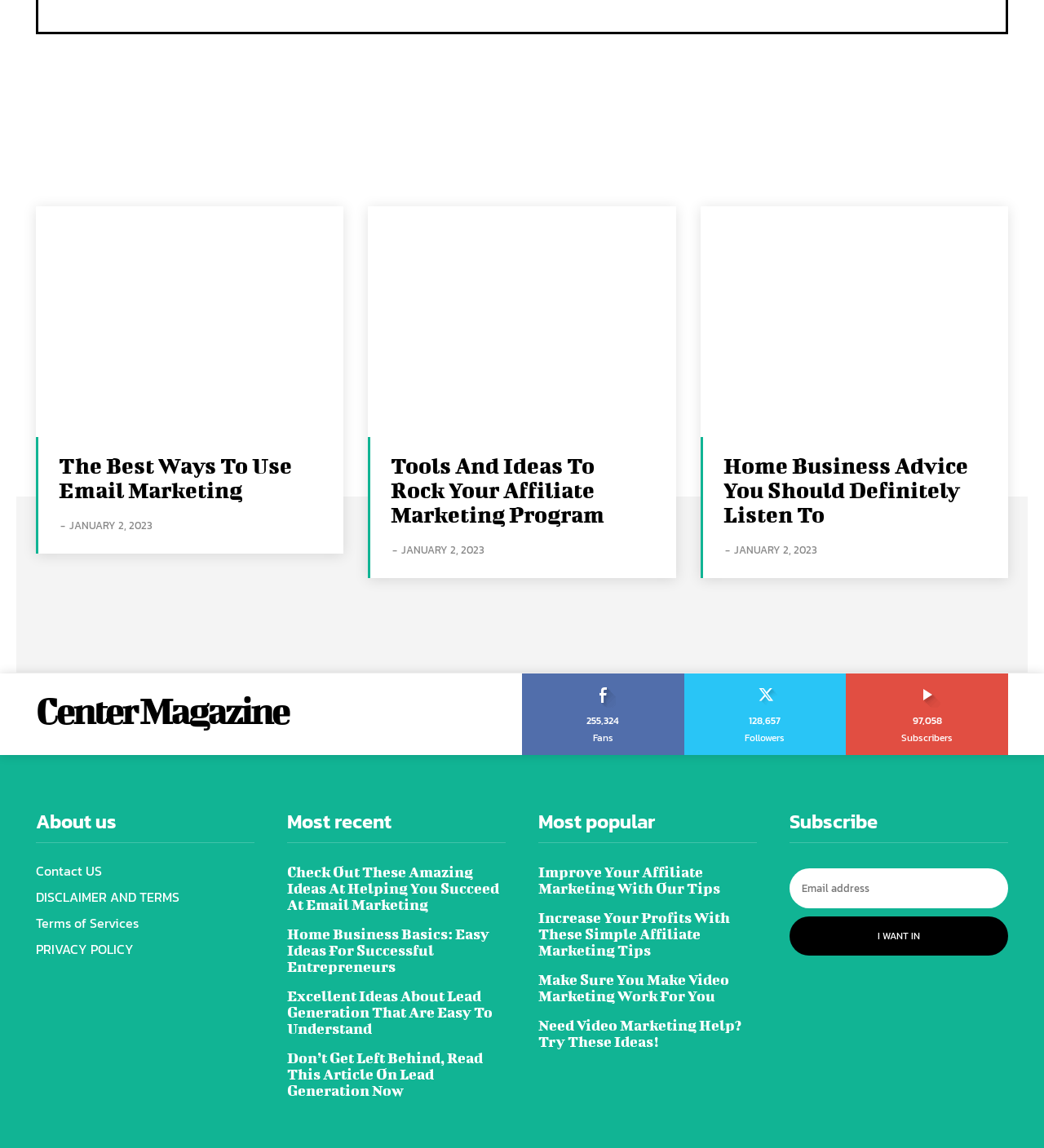Kindly determine the bounding box coordinates for the area that needs to be clicked to execute this instruction: "Click on the 'Center Magazine' link".

[0.034, 0.59, 0.276, 0.647]